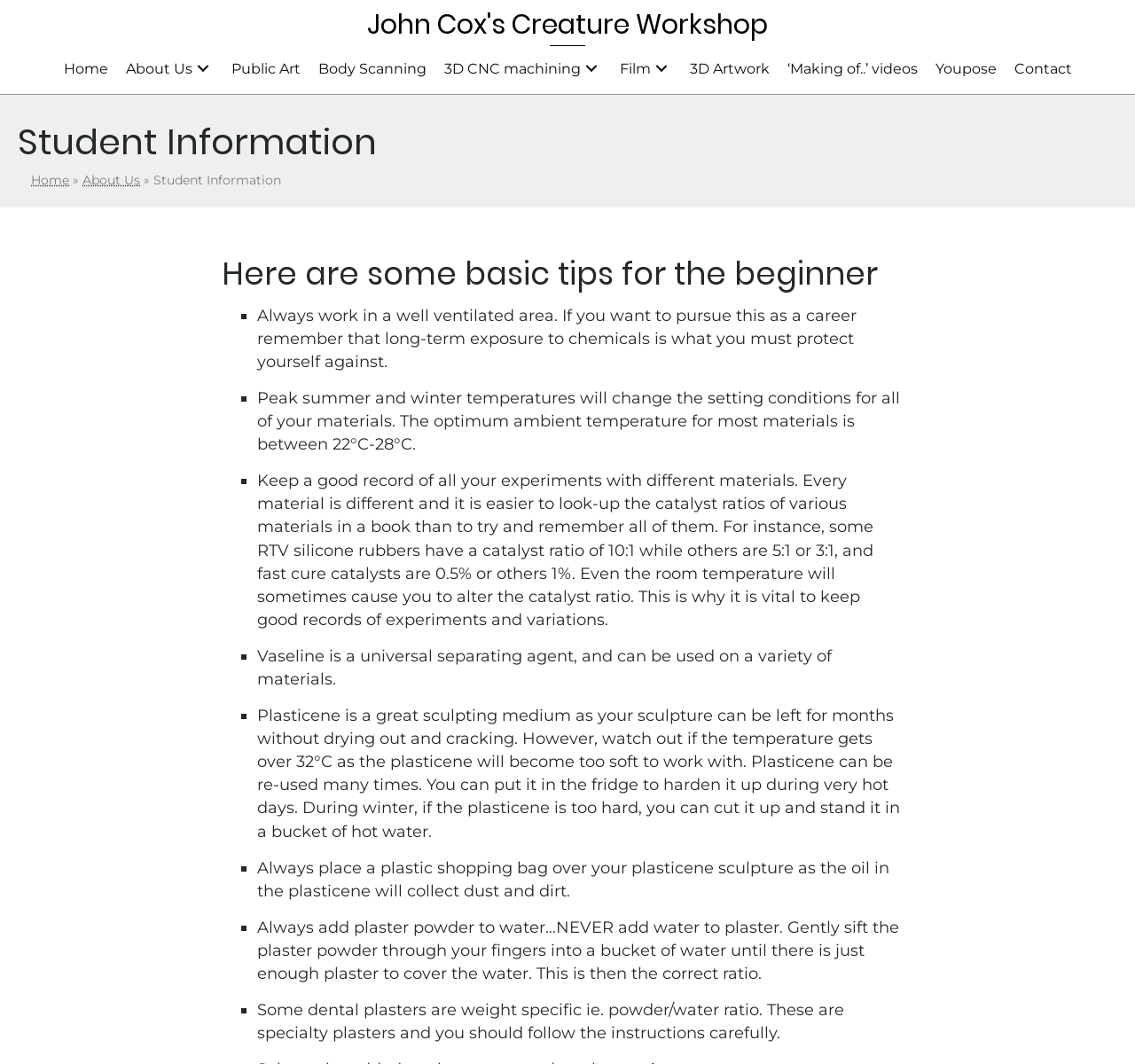Create a full and detailed caption for the entire webpage.

This webpage is about John Cox's Creature Workshop, specifically focused on student information related to creature creation and special effects. At the top, there is a heading "John Cox's Creature Workshop" with a link to the same name. Below it, there is a navigation menu with links to various sections, including "Home", "About Us", "Public Art", "Body Scanning", "3D CNC machining", "Film", "3D Artwork", "‘Making of..’ videos", "Youpose", and "Contact".

On the left side, there is a secondary navigation menu with links to "Home" and "About Us", followed by a heading "Student Information". Below this heading, there is a list of tips for beginners in creature creation, marked with list markers "■". The tips include advice on working in a well-ventilated area, considering temperature effects on materials, keeping records of experiments, using Vaseline as a separating agent, and working with plasticene and plaster.

The list of tips takes up most of the page, with each item described in a few sentences. The text is organized in a clear and readable manner, with ample space between each list item. Overall, the webpage appears to be a resource for students learning about creature creation and special effects, providing practical advice and guidance.